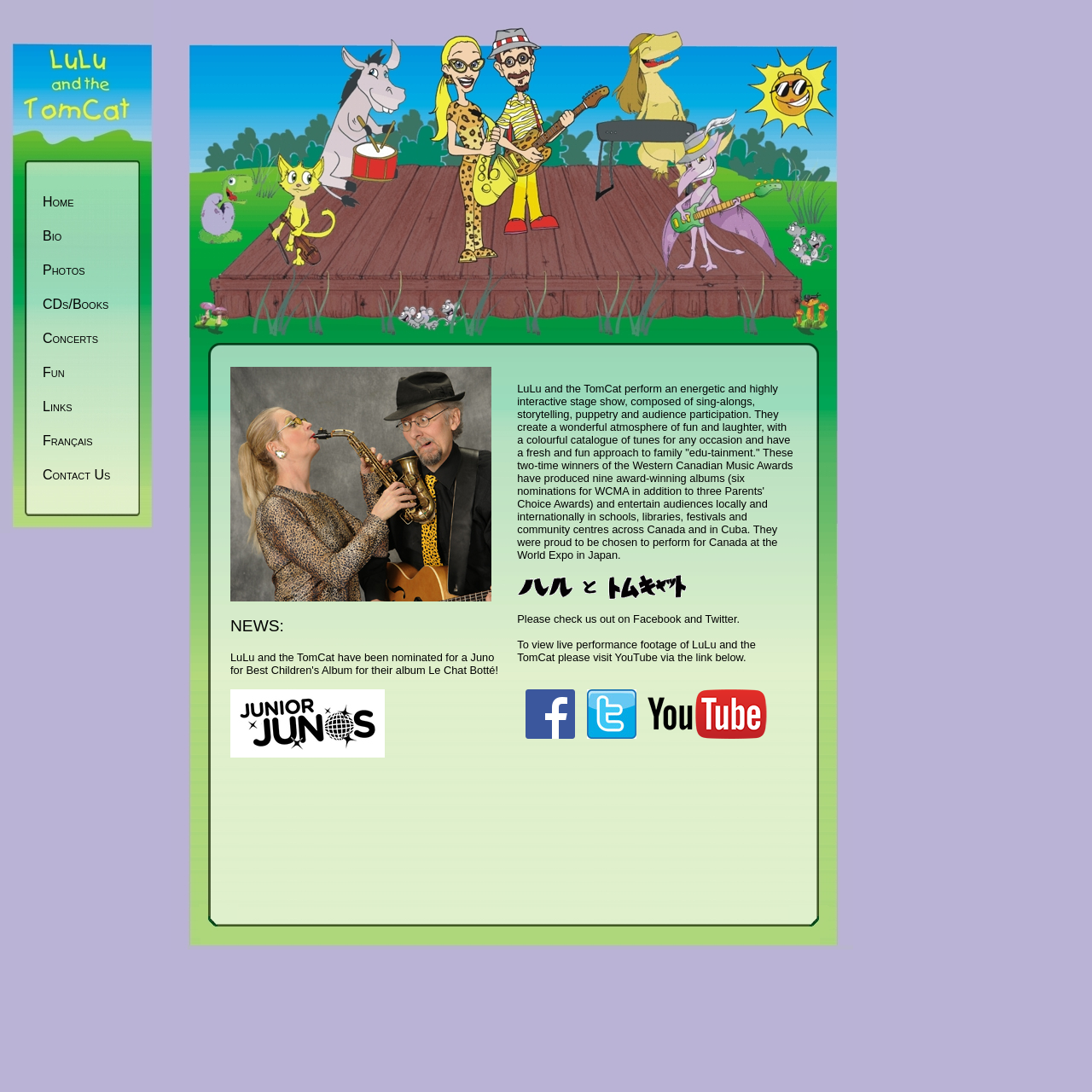What kind of show do LuLu and the TomCat perform?
Please provide an in-depth and detailed response to the question.

According to the webpage, LuLu and the TomCat perform an energetic and highly interactive stage show, composed of sing-alongs, storytelling, puppetry, and audience participation.